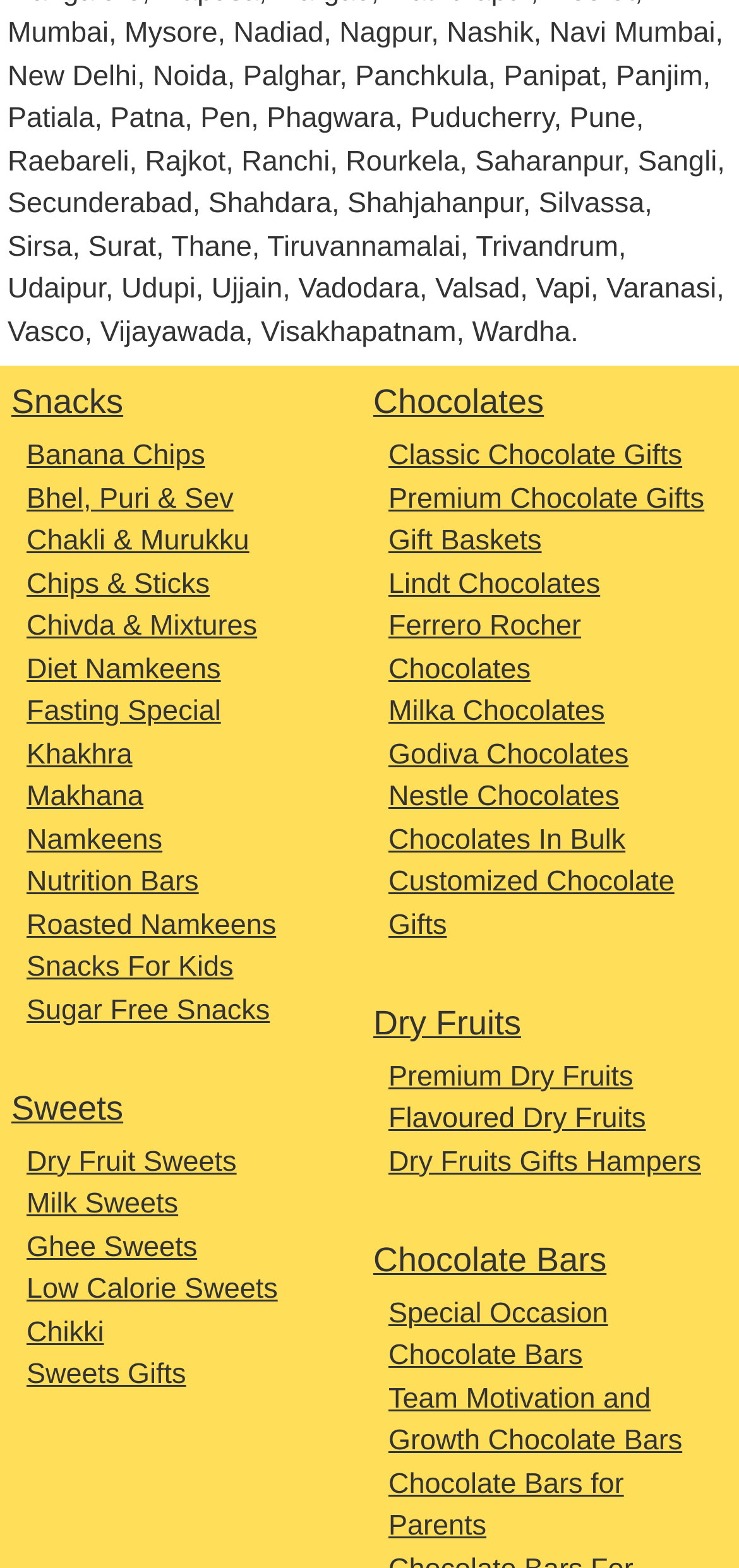Use a single word or phrase to answer the question: What is the purpose of the links on this webpage?

To navigate to product categories